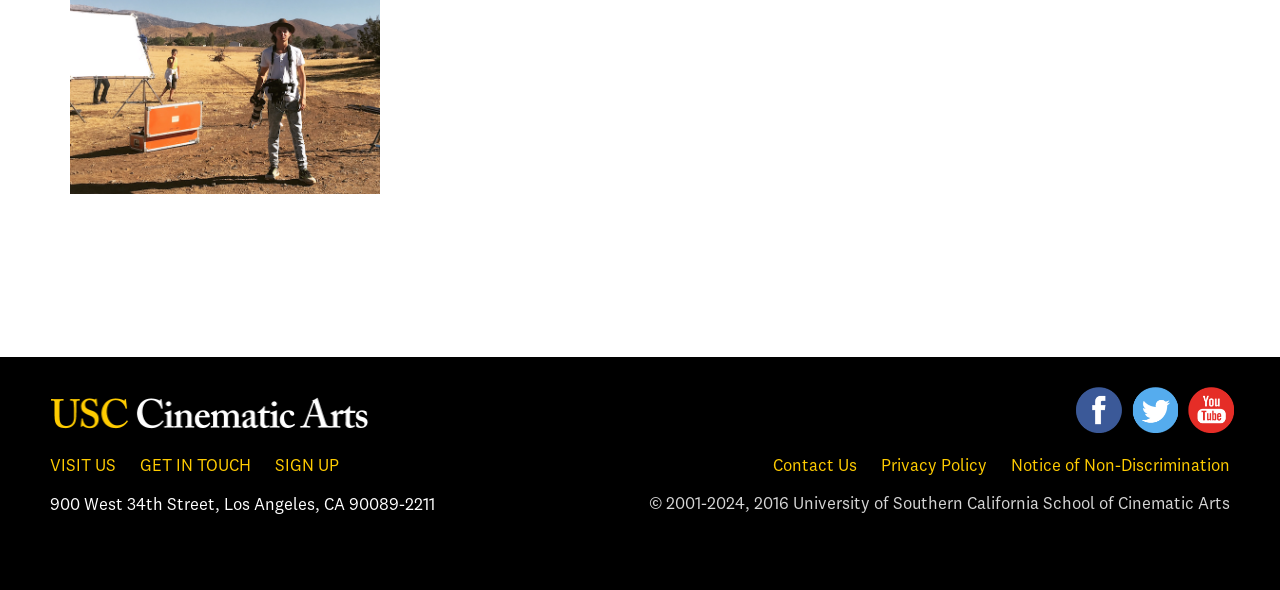Calculate the bounding box coordinates for the UI element based on the following description: "Visit us on Facebook". Ensure the coordinates are four float numbers between 0 and 1, i.e., [left, top, right, bottom].

[0.841, 0.655, 0.877, 0.733]